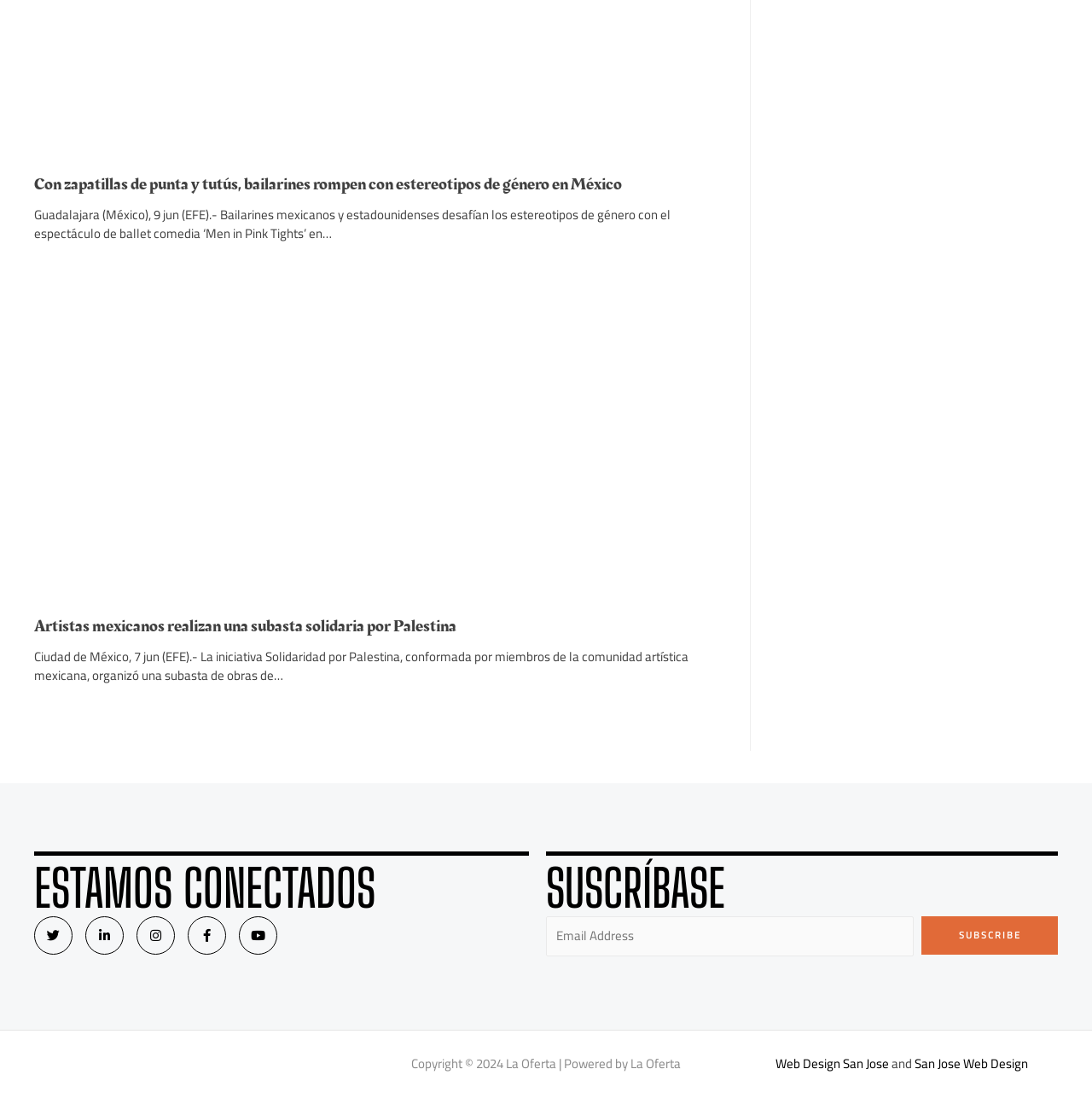Locate the UI element described by Facebook-f in the provided webpage screenshot. Return the bounding box coordinates in the format (top-left x, top-left y, bottom-right x, bottom-right y), ensuring all values are between 0 and 1.

[0.172, 0.834, 0.207, 0.869]